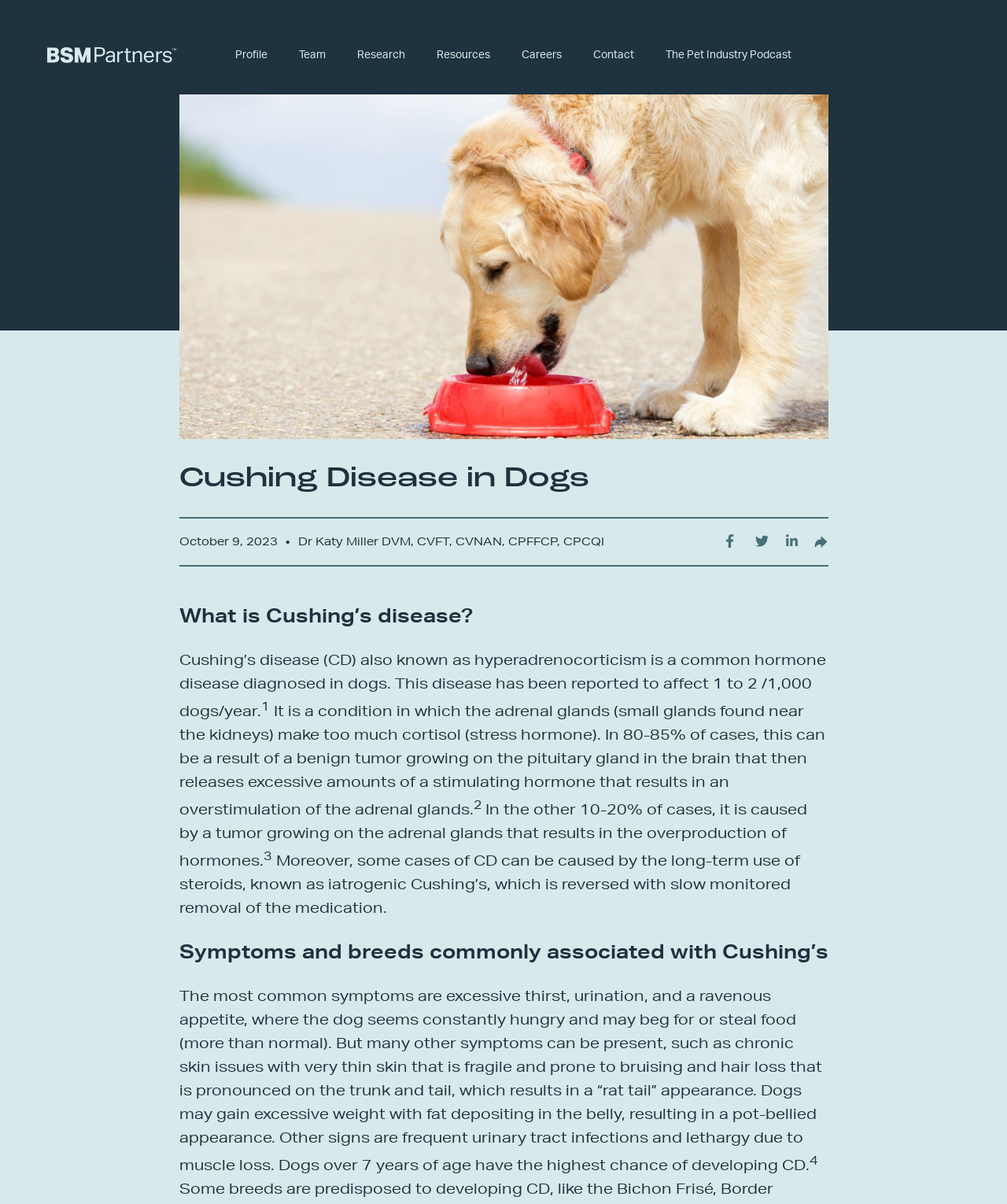Describe every aspect of the webpage in a detailed manner.

The webpage is about Cushing Disease in Dogs, provided by BSM Partners. At the top, there is a navigation menu with links to "Profile", "Team", "Research", "Resources", "Careers", "Contact", and "The Pet Industry Podcast". Below the navigation menu, there is a large image that spans almost the entire width of the page.

The main content of the page is divided into sections, each with a heading. The first section is titled "Cushing Disease in Dogs" and has a subheading "What is Cushing’s disease?" Below the subheading, there is a paragraph of text that explains what Cushing's disease is, its causes, and its effects on dogs. The text is accompanied by superscript numbers that likely reference sources or citations.

The next section is titled "Symptoms and breeds commonly associated with Cushing’s" and provides a detailed description of the symptoms of Cushing's disease, including excessive thirst, urination, and appetite, as well as skin issues, hair loss, and weight gain. The text also mentions that dogs over 7 years of age have the highest chance of developing the disease.

At the top-right corner of the page, there are social media links to share the content on Facebook, Twitter, LinkedIn, and via a link. Below the main content, there is a footer section with a date "October 9, 2023" and the author's name "Dr. Katy Miller DVM, CVFT, CVNAN, CPFFCP, CPCQI".